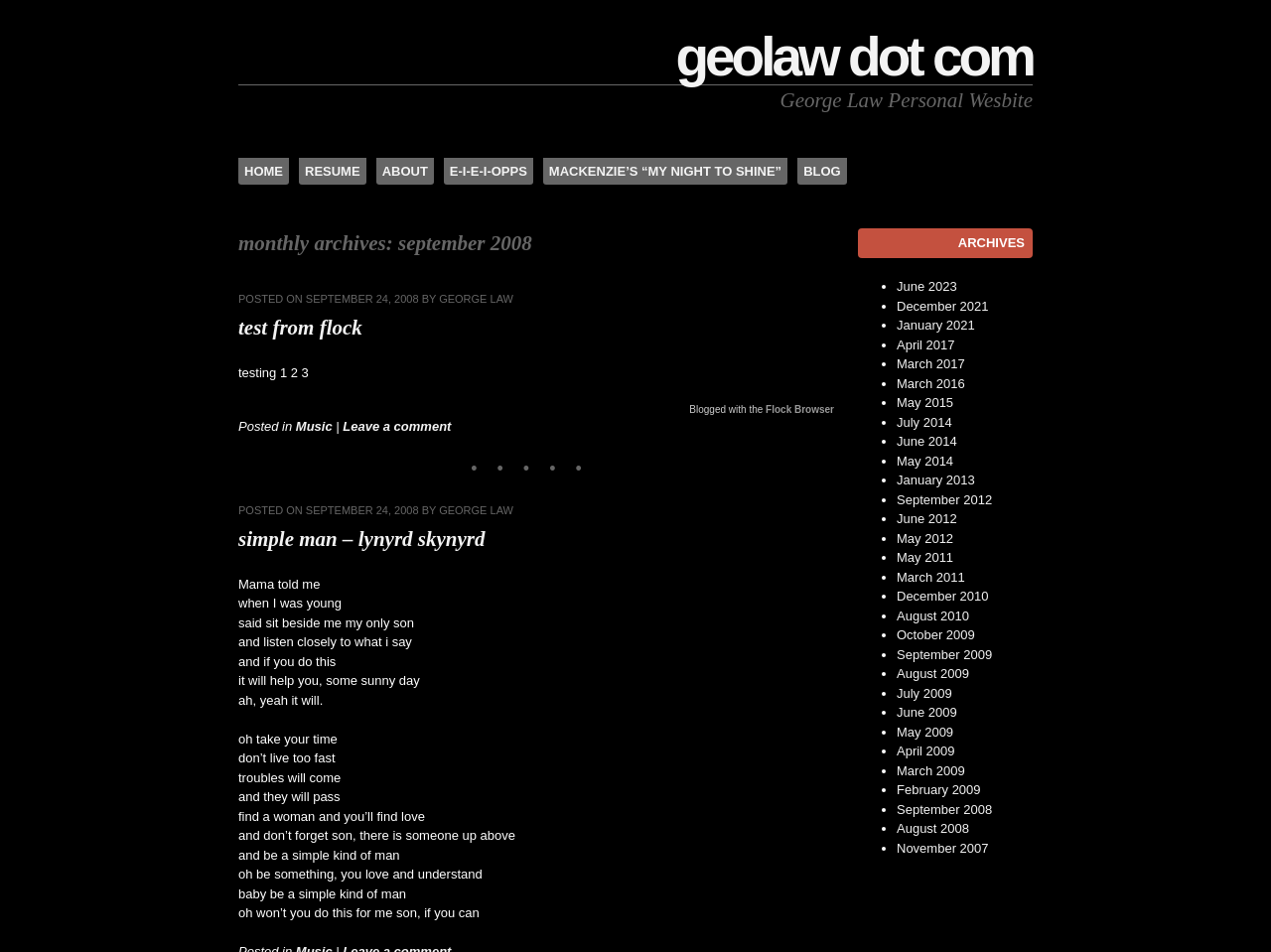Kindly provide the bounding box coordinates of the section you need to click on to fulfill the given instruction: "go to home page".

[0.188, 0.166, 0.227, 0.194]